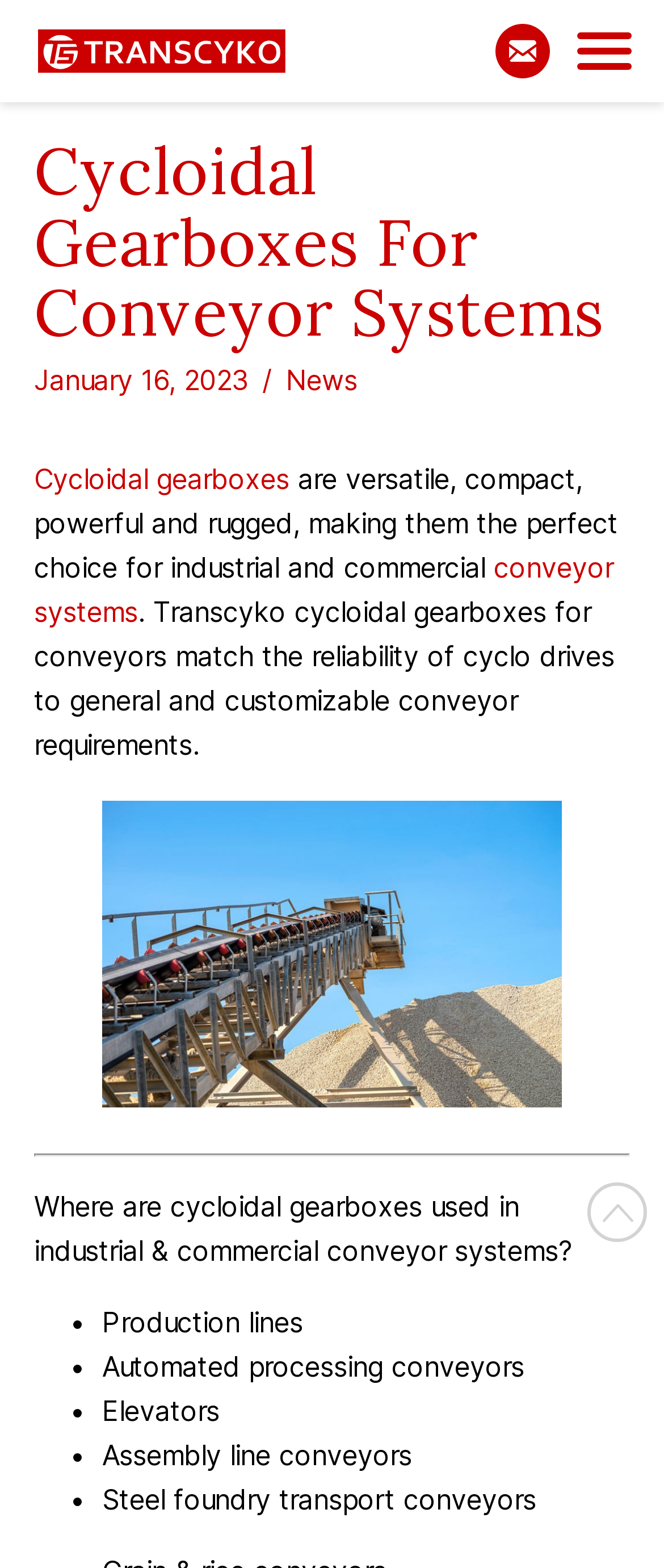Bounding box coordinates are specified in the format (top-left x, top-left y, bottom-right x, bottom-right y). All values are floating point numbers bounded between 0 and 1. Please provide the bounding box coordinate of the region this sentence describes: title="Transcyko Contact Page"

[0.745, 0.015, 0.827, 0.05]